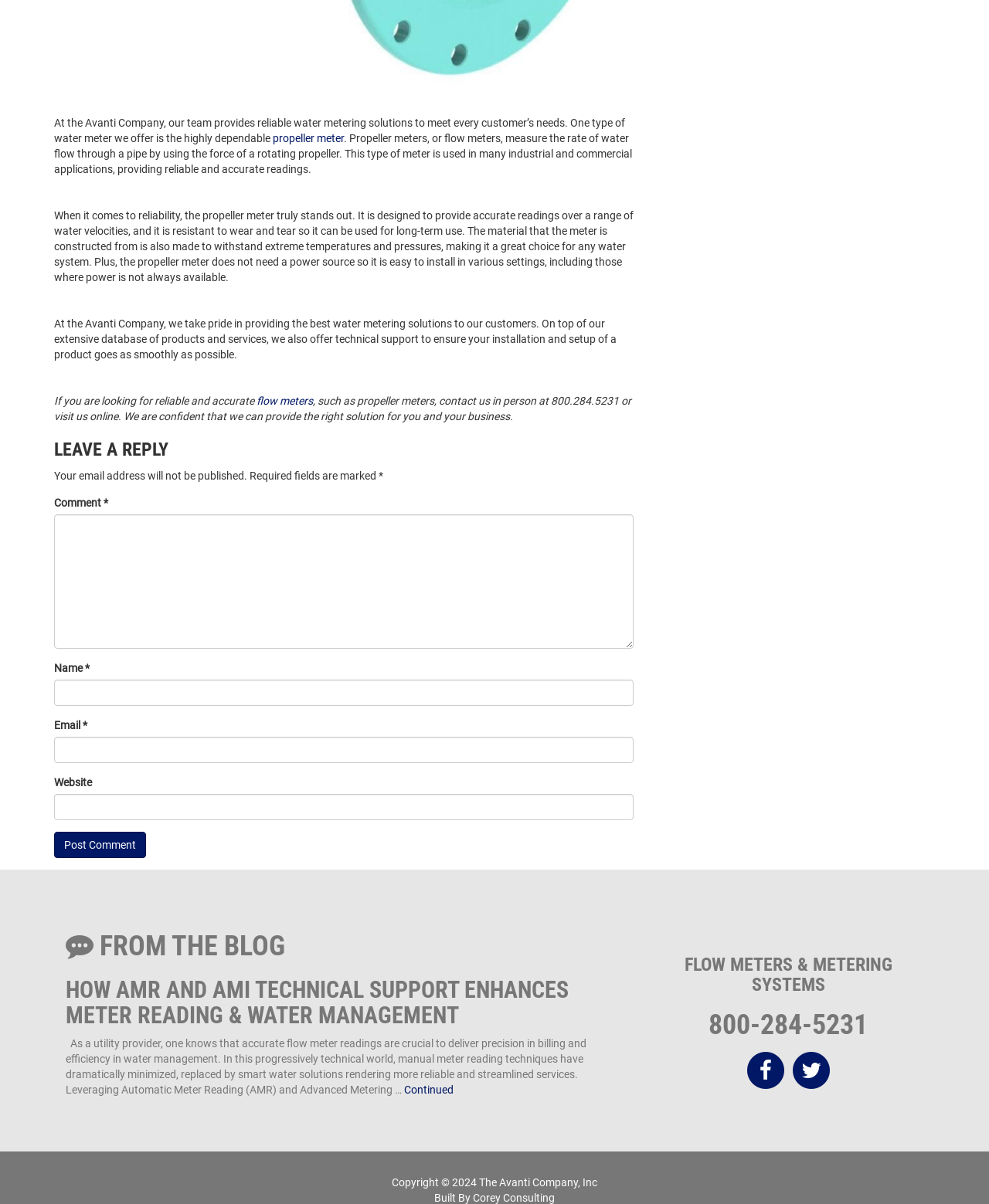Provide the bounding box coordinates of the section that needs to be clicked to accomplish the following instruction: "Click the 'Post Comment' button."

[0.055, 0.691, 0.148, 0.712]